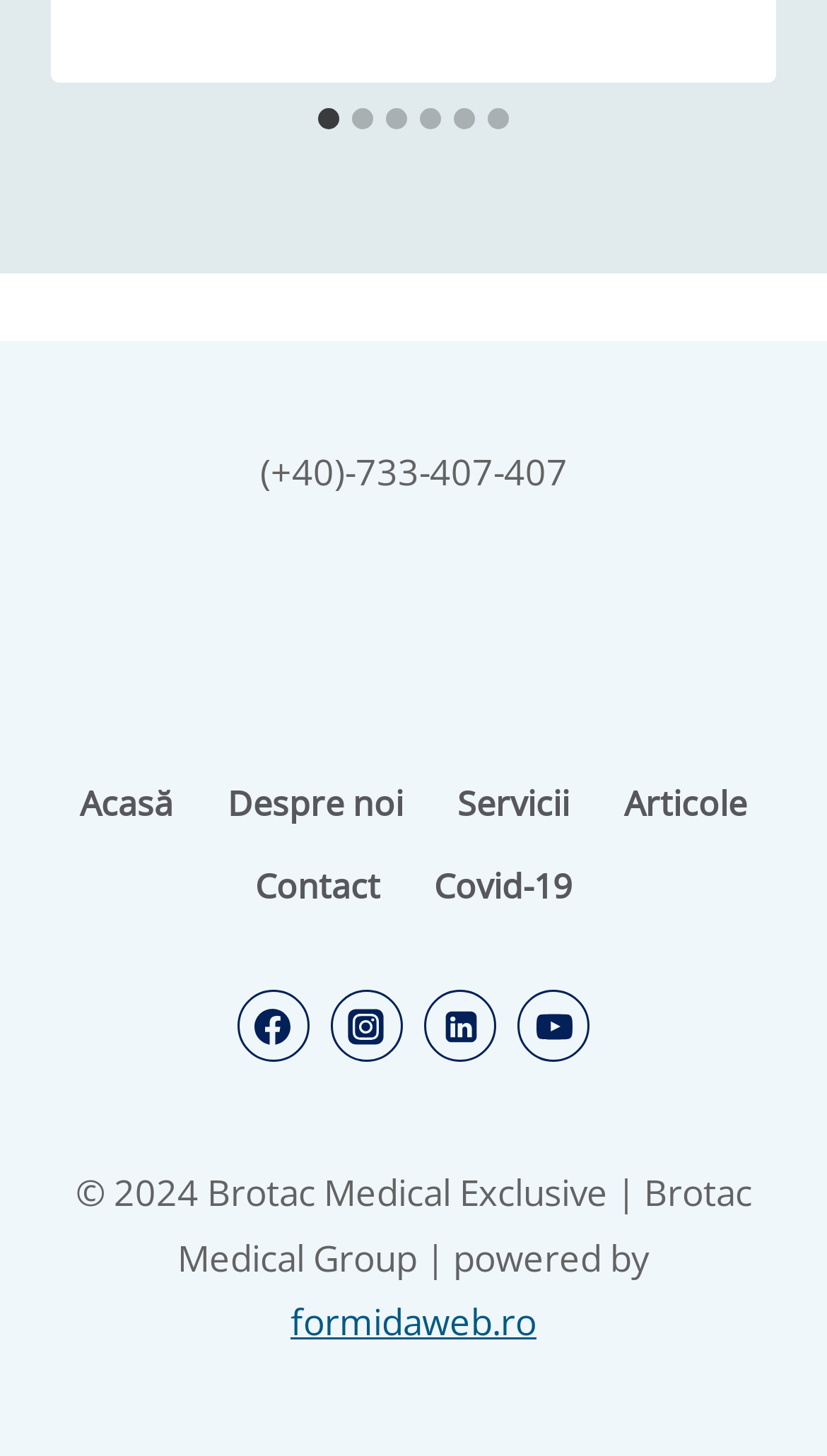Identify the bounding box coordinates for the UI element described as follows: "Despre noi". Ensure the coordinates are four float numbers between 0 and 1, formatted as [left, top, right, bottom].

[0.242, 0.525, 0.521, 0.581]